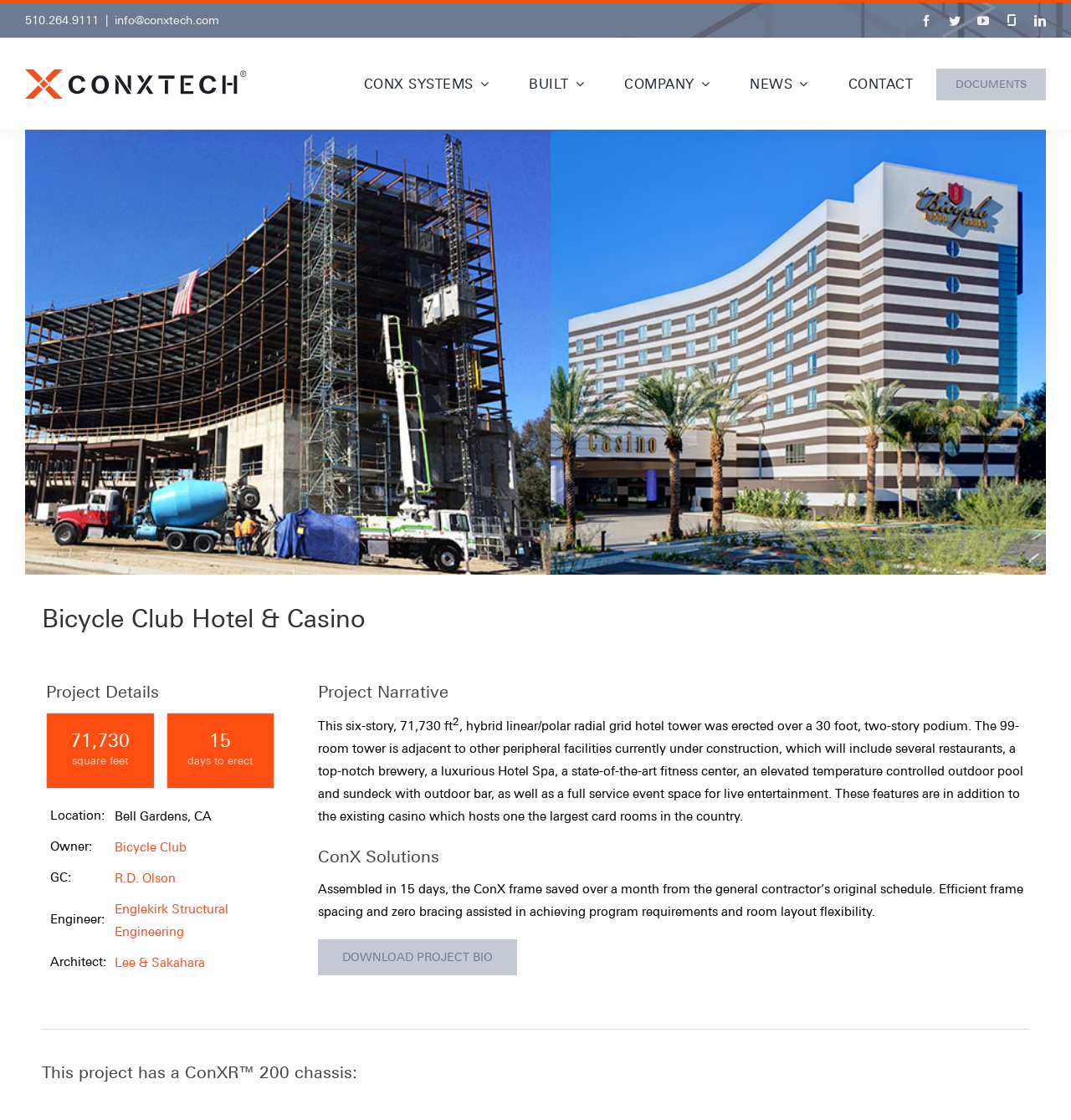Please locate the bounding box coordinates of the element that needs to be clicked to achieve the following instruction: "Send an email to the company". The coordinates should be four float numbers between 0 and 1, i.e., [left, top, right, bottom].

[0.107, 0.012, 0.205, 0.024]